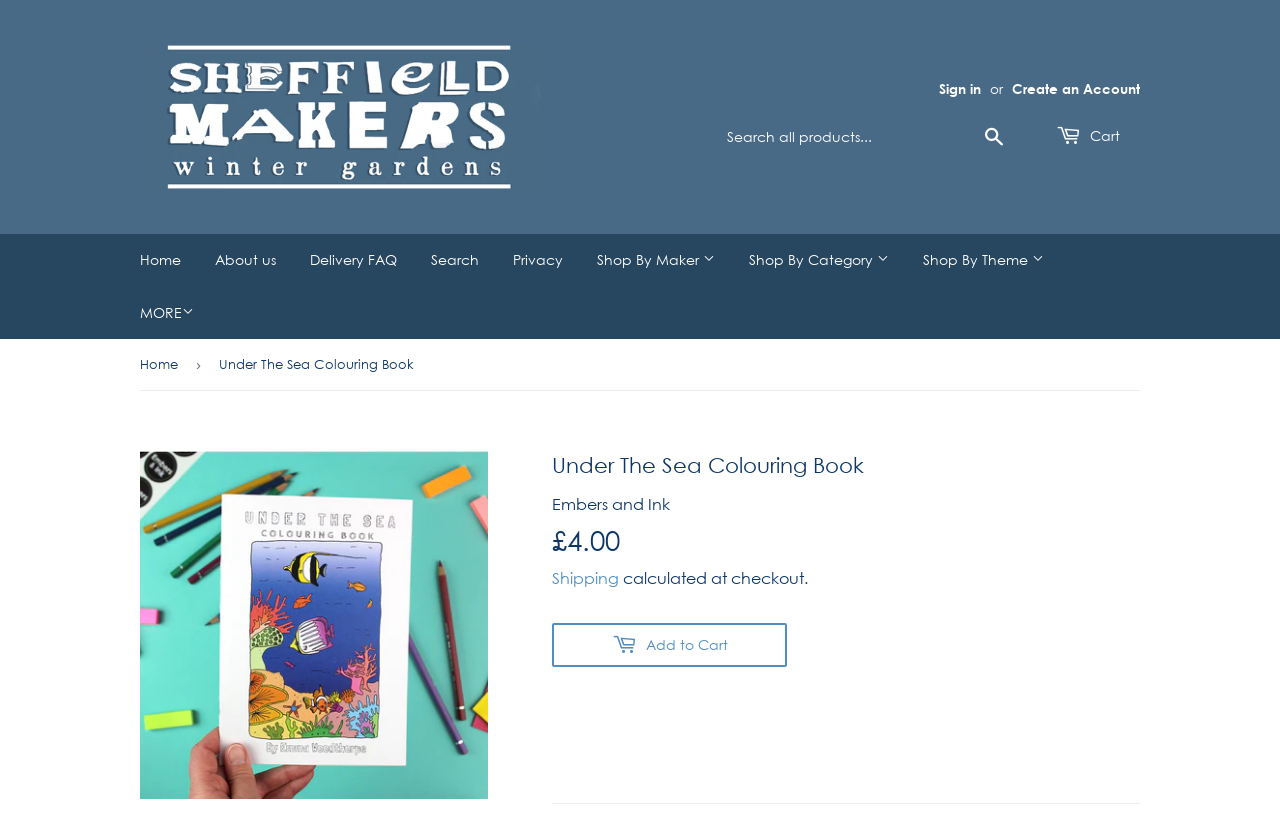Generate the text of the webpage's primary heading.

Under The Sea Colouring Book